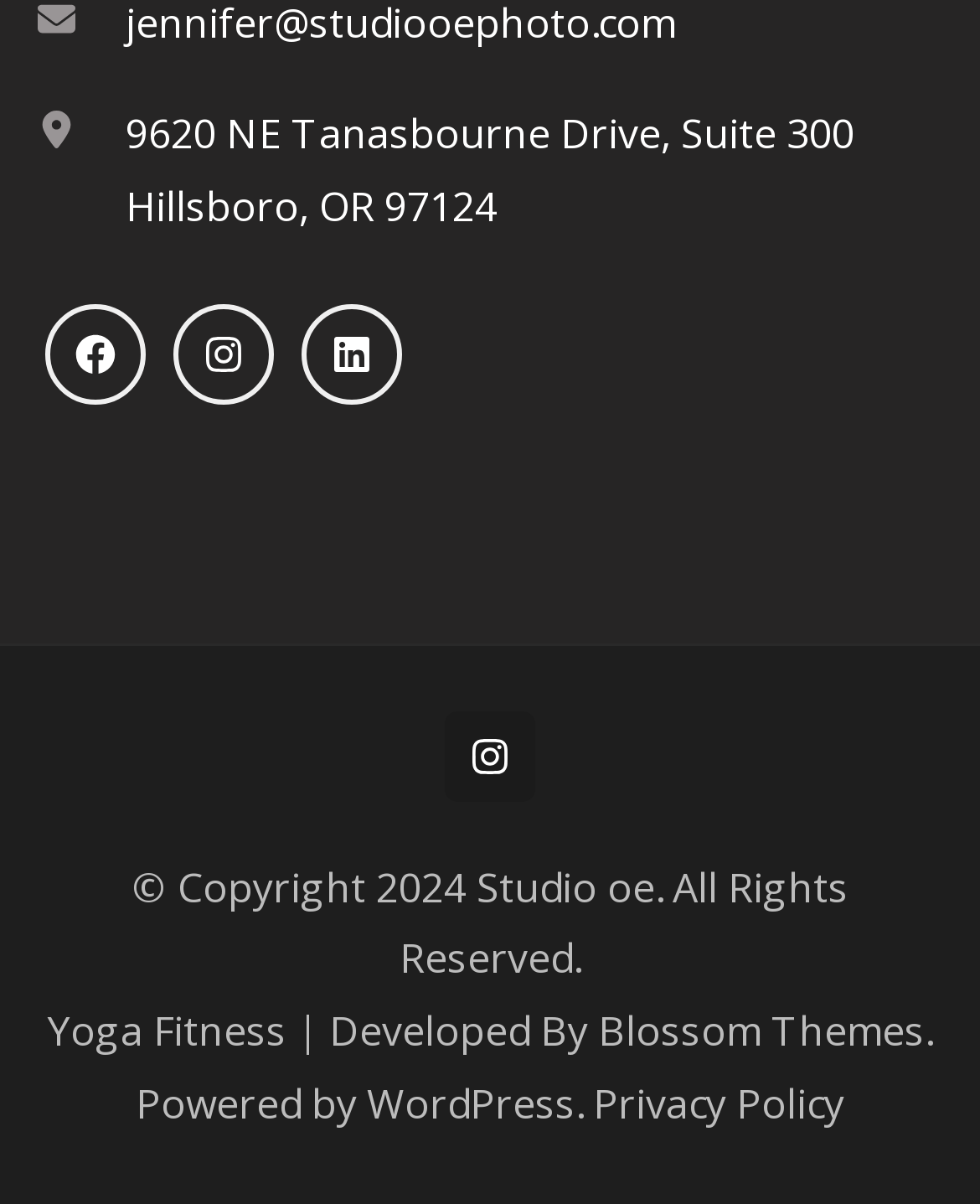Identify the bounding box coordinates for the UI element described as: "WordPress".

[0.374, 0.894, 0.587, 0.939]